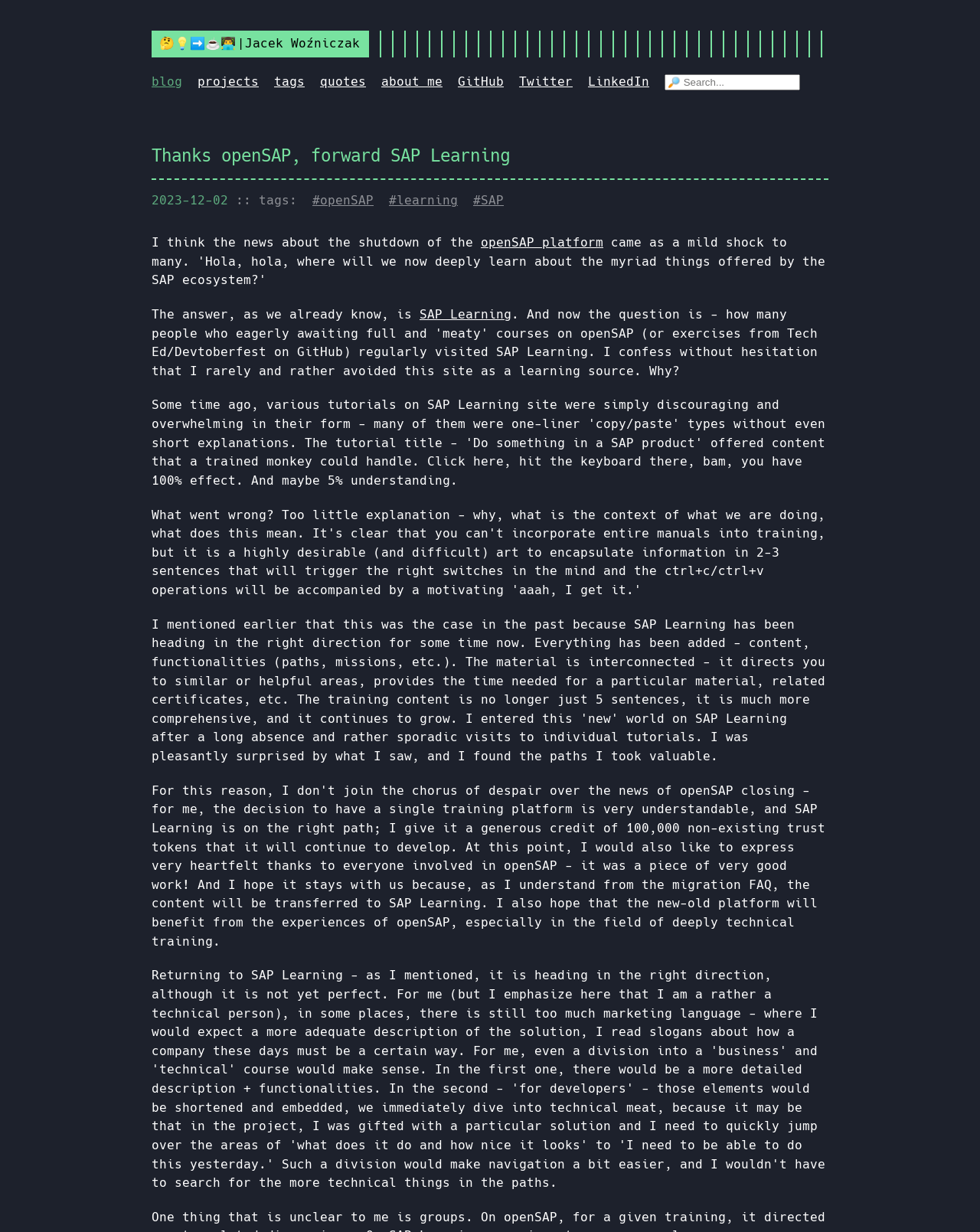Please identify the bounding box coordinates of the area I need to click to accomplish the following instruction: "search for something".

[0.678, 0.06, 0.816, 0.073]